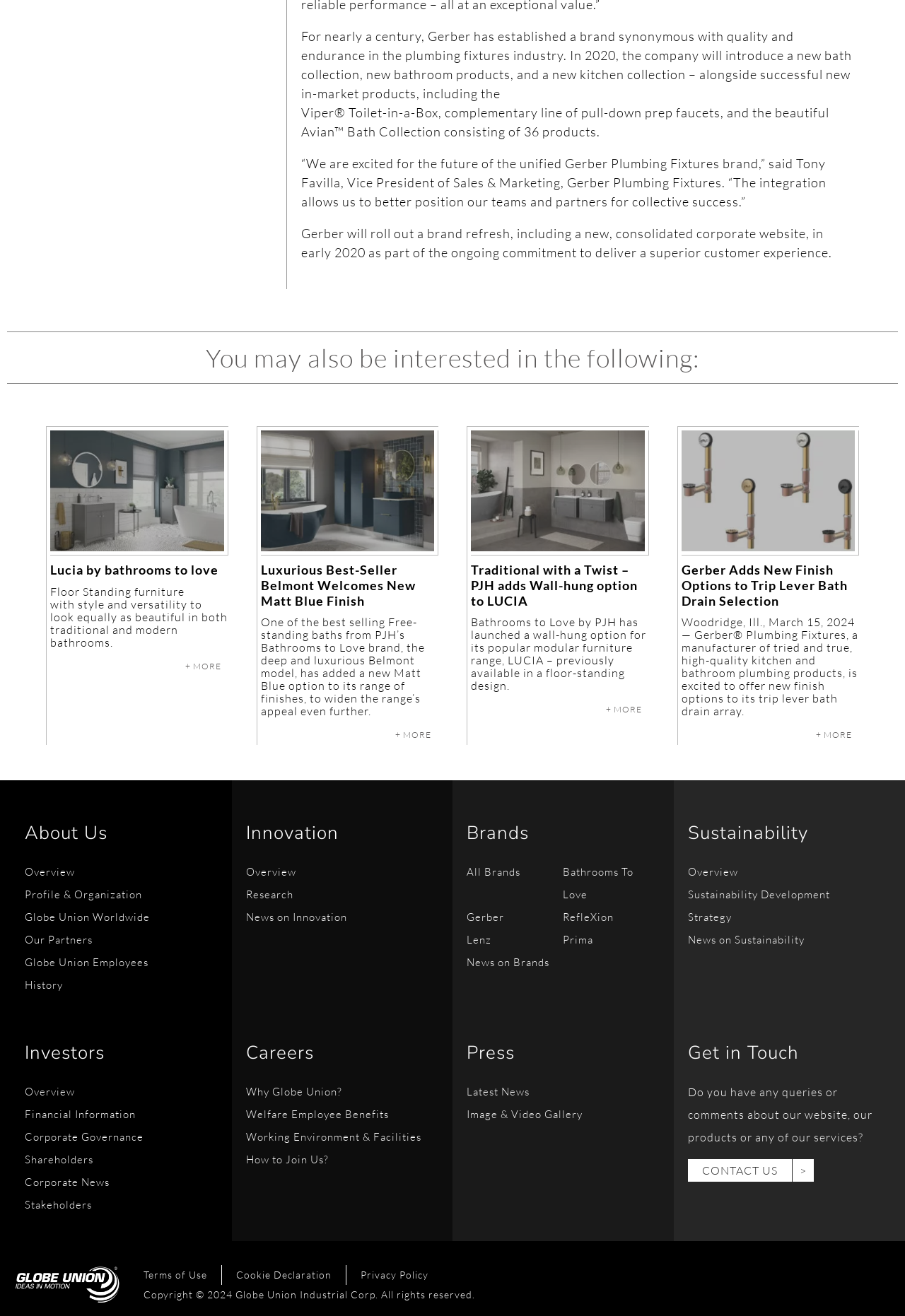Determine the bounding box coordinates of the area to click in order to meet this instruction: "Read more about Traditional with a Twist – PJH adds Wall-hung option to LUCIA".

[0.668, 0.531, 0.717, 0.547]